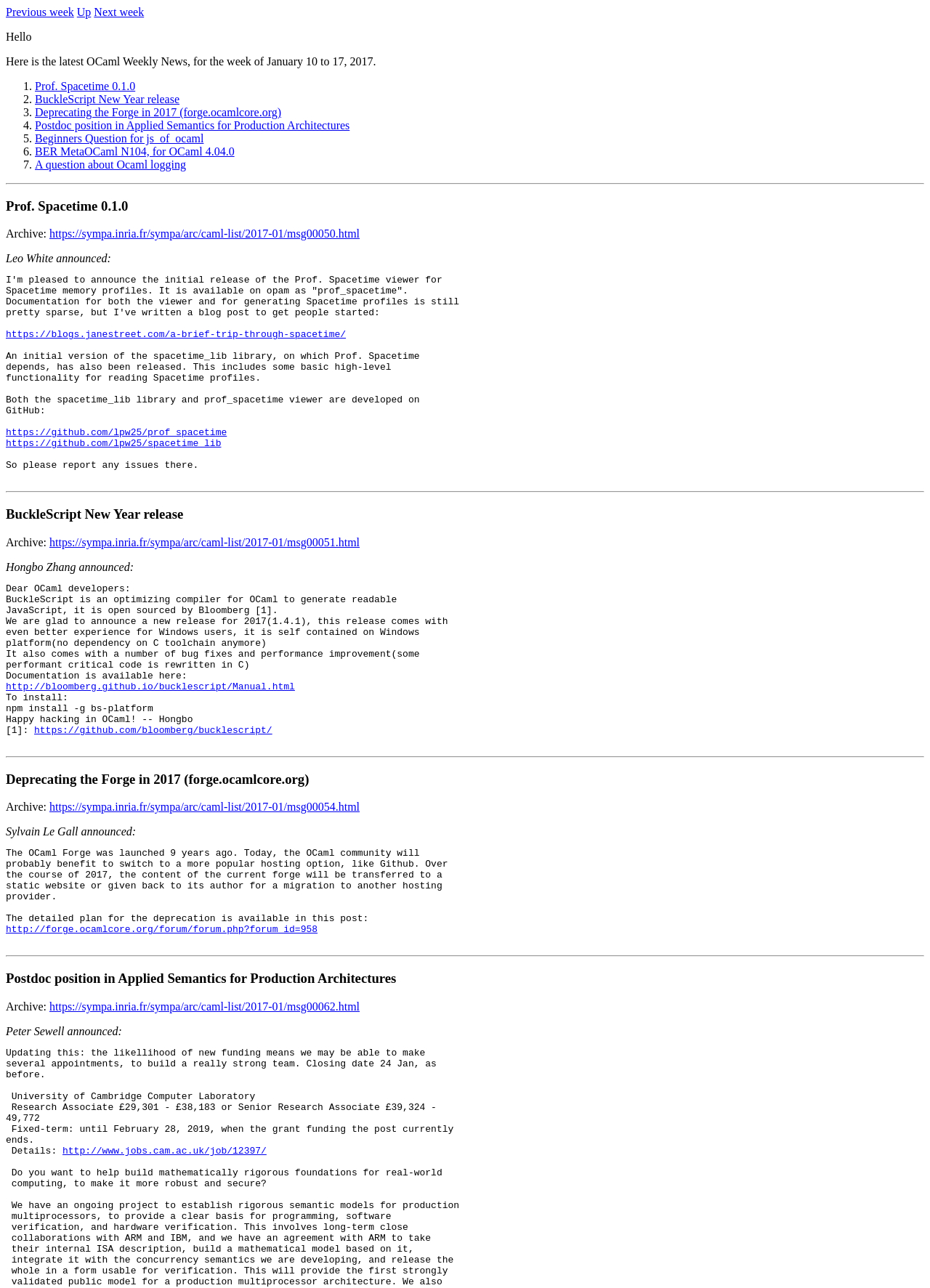Provide a one-word or short-phrase response to the question:
How many list markers are there on this webpage?

7